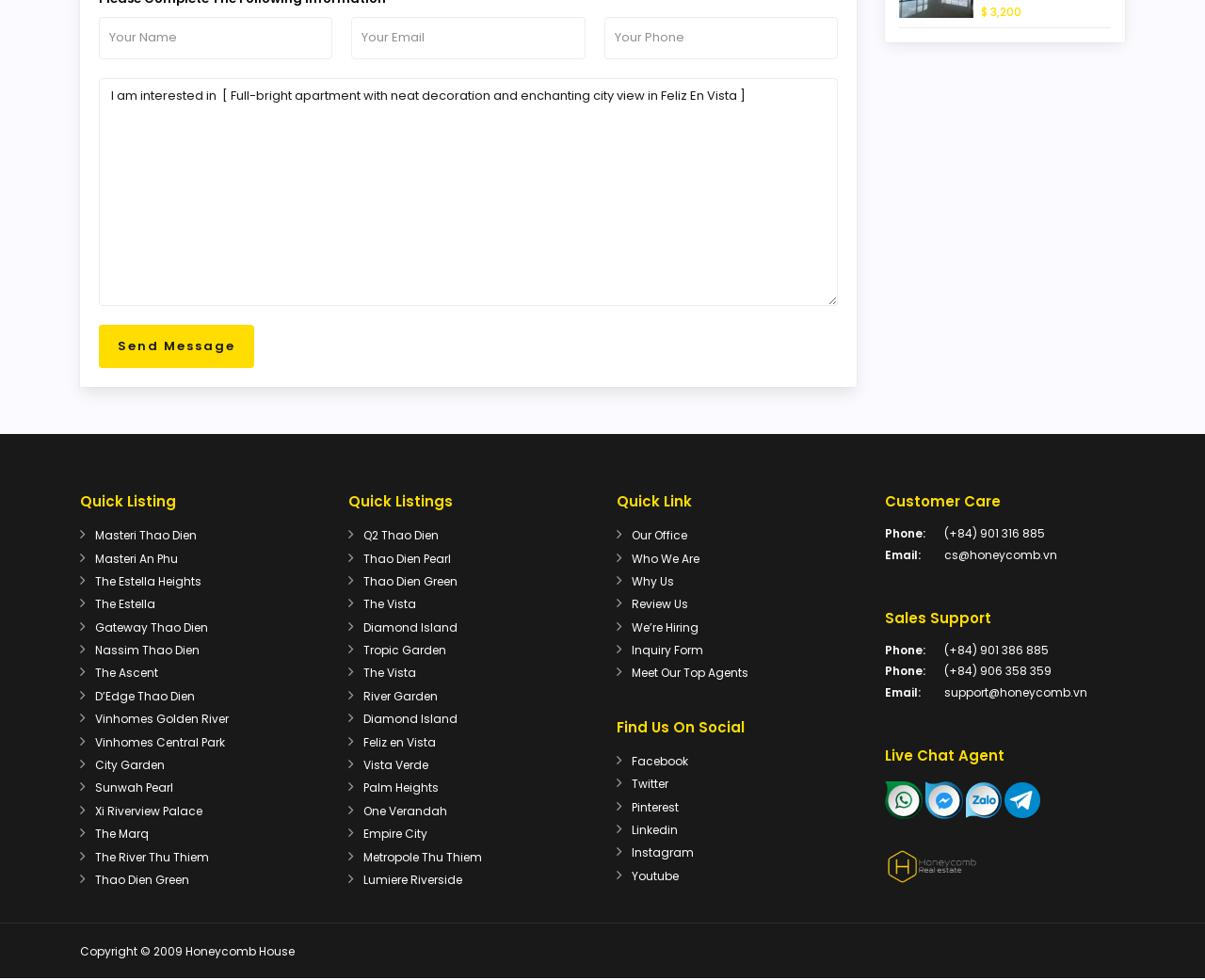Please find the bounding box coordinates of the element that needs to be clicked to perform the following instruction: "View Masteri Thao Dien". The bounding box coordinates should be four float numbers between 0 and 1, represented as [left, top, right, bottom].

[0.079, 0.538, 0.163, 0.554]